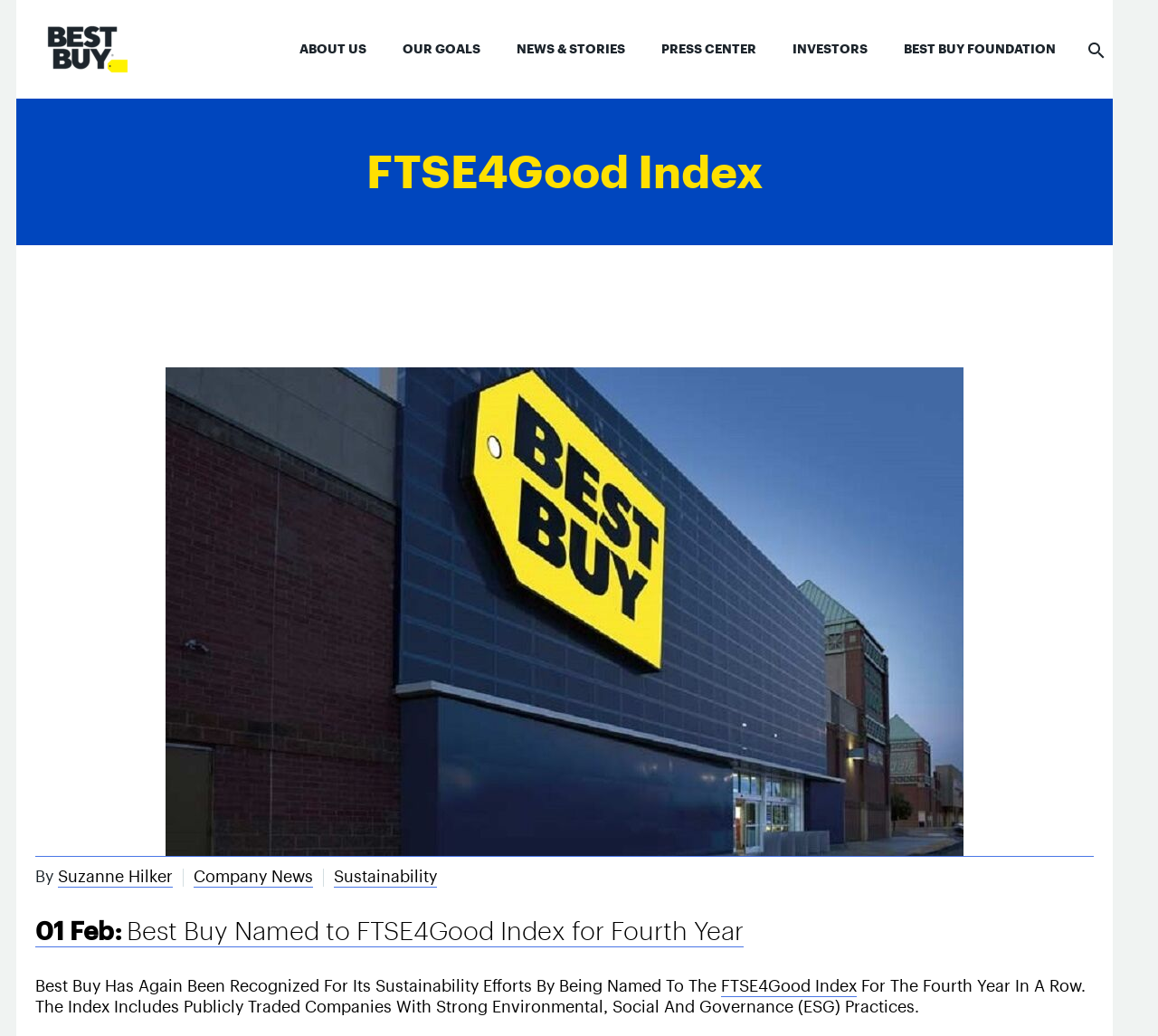Who wrote the article about Best Buy being named to the FTSE4Good Index?
Offer a detailed and full explanation in response to the question.

The webpage mentions 'By Suzanne Hilker' below the heading, which suggests that Suzanne Hilker is the author of the article.